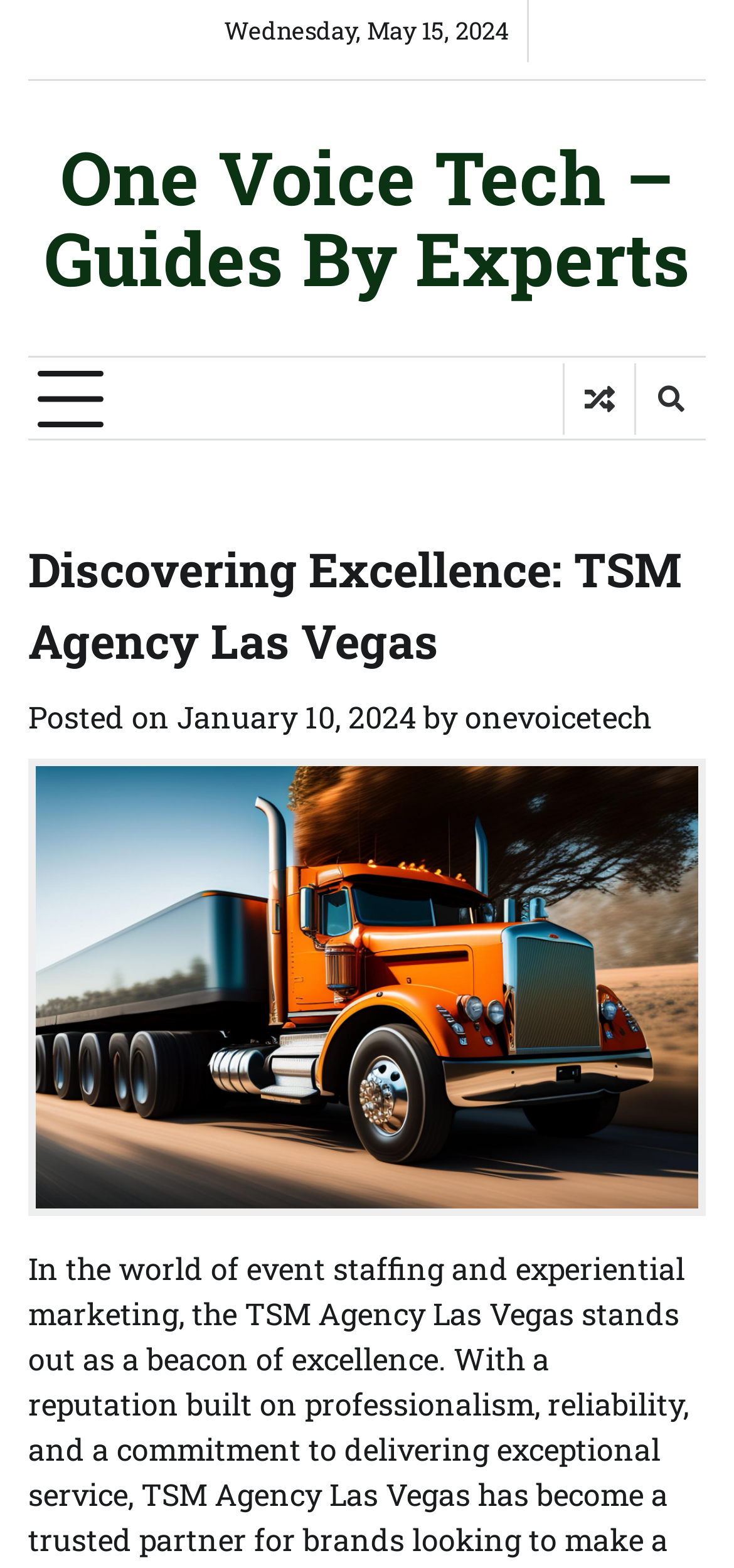Use a single word or phrase to answer the question: How many social media links are there?

2